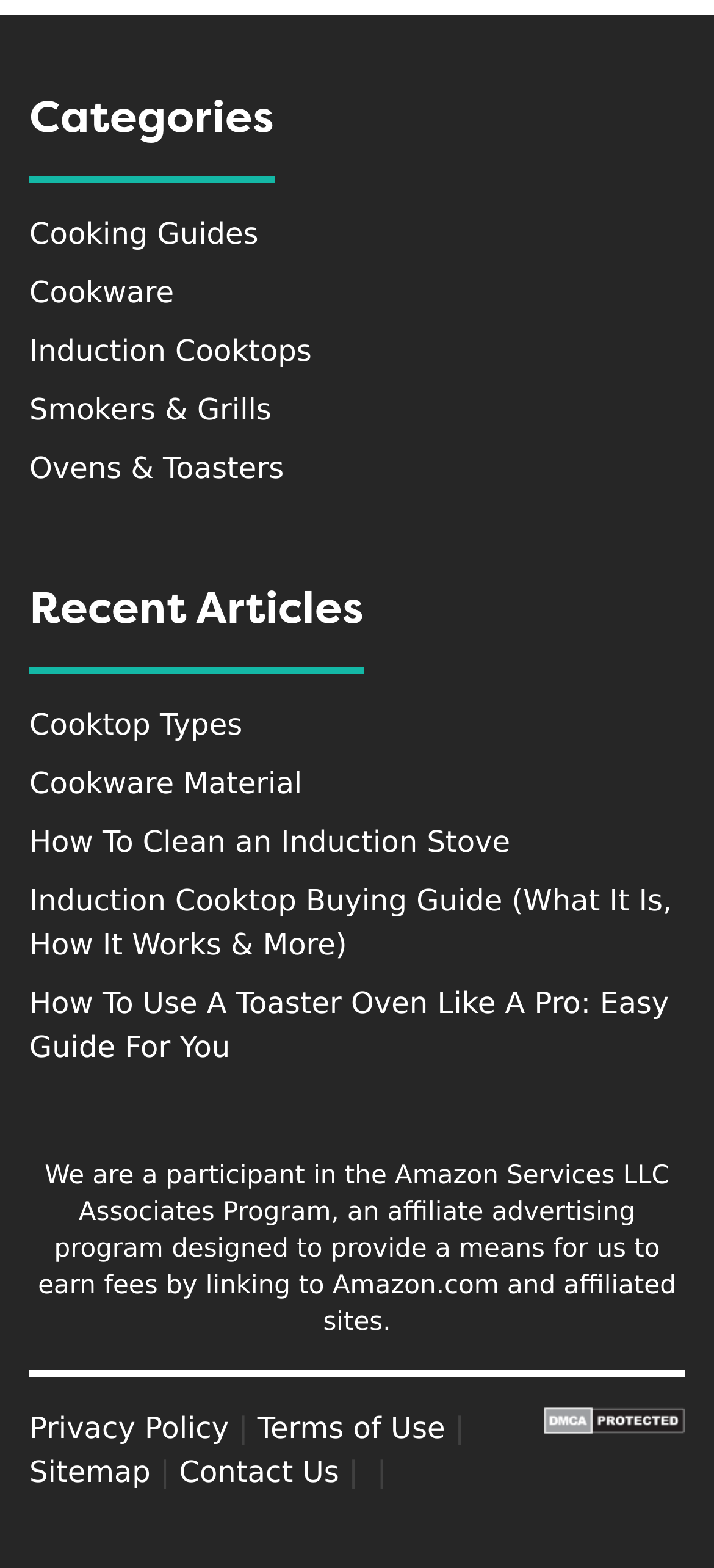With reference to the screenshot, provide a detailed response to the question below:
What is the purpose of the 'Privacy Policy' link?

The 'Privacy Policy' link is usually used to inform users about how the website collects and uses their personal data, so the purpose of this link is to allow users to view the website's privacy policy.